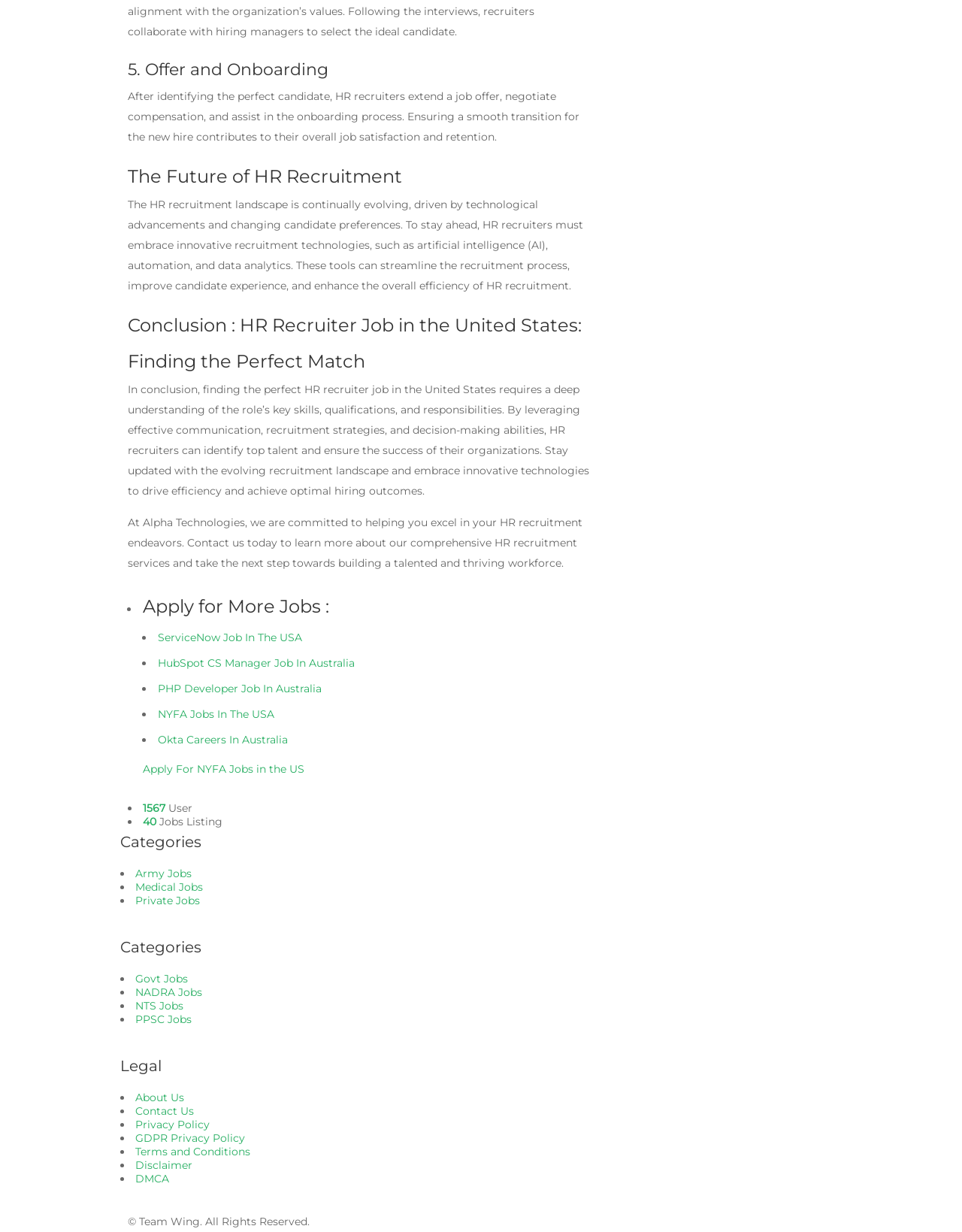Please locate the bounding box coordinates of the element's region that needs to be clicked to follow the instruction: "Read about Alpha Technologies". The bounding box coordinates should be provided as four float numbers between 0 and 1, i.e., [left, top, right, bottom].

[0.133, 0.419, 0.605, 0.462]